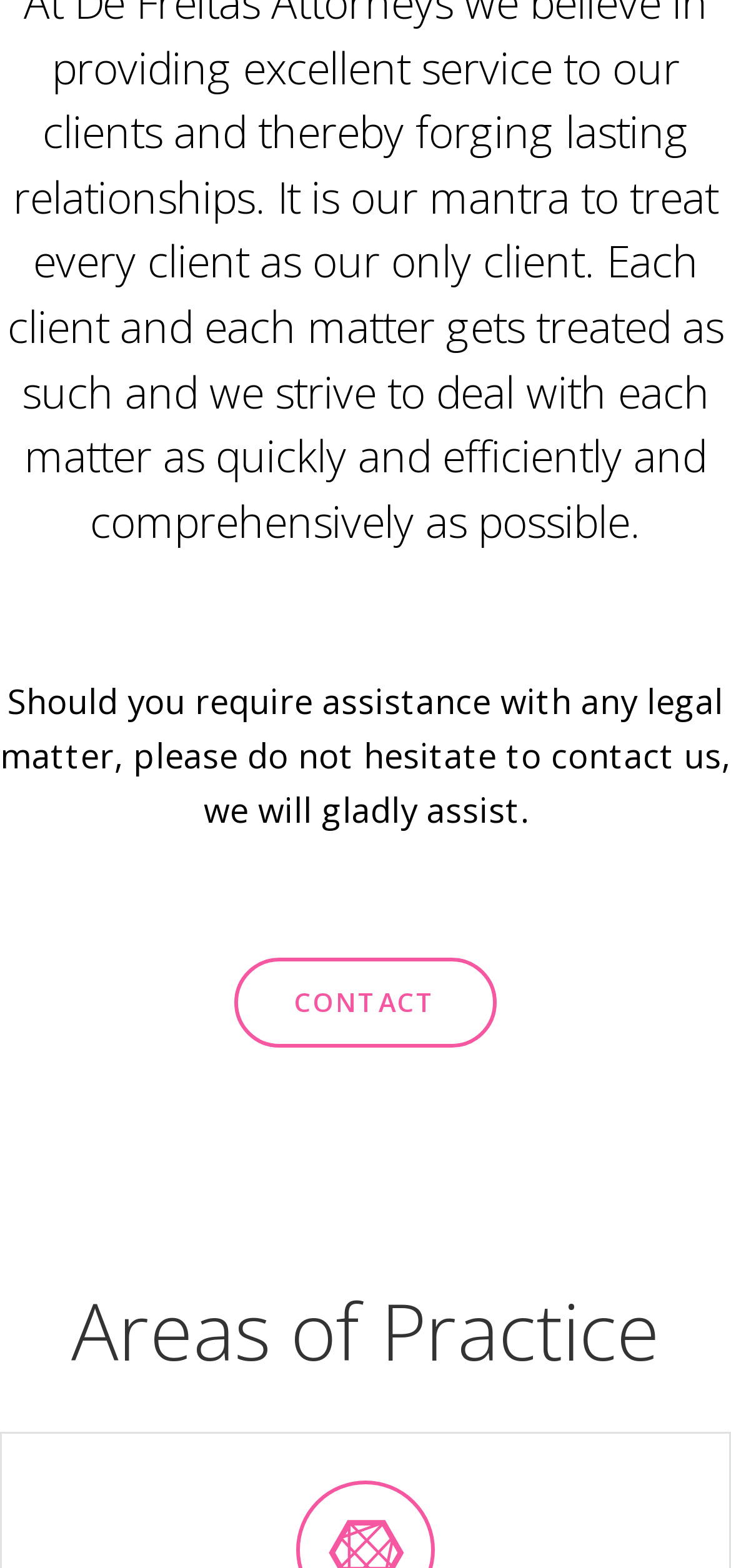Determine the bounding box for the HTML element described here: "Contact". The coordinates should be given as [left, top, right, bottom] with each number being a float between 0 and 1.

[0.321, 0.611, 0.679, 0.668]